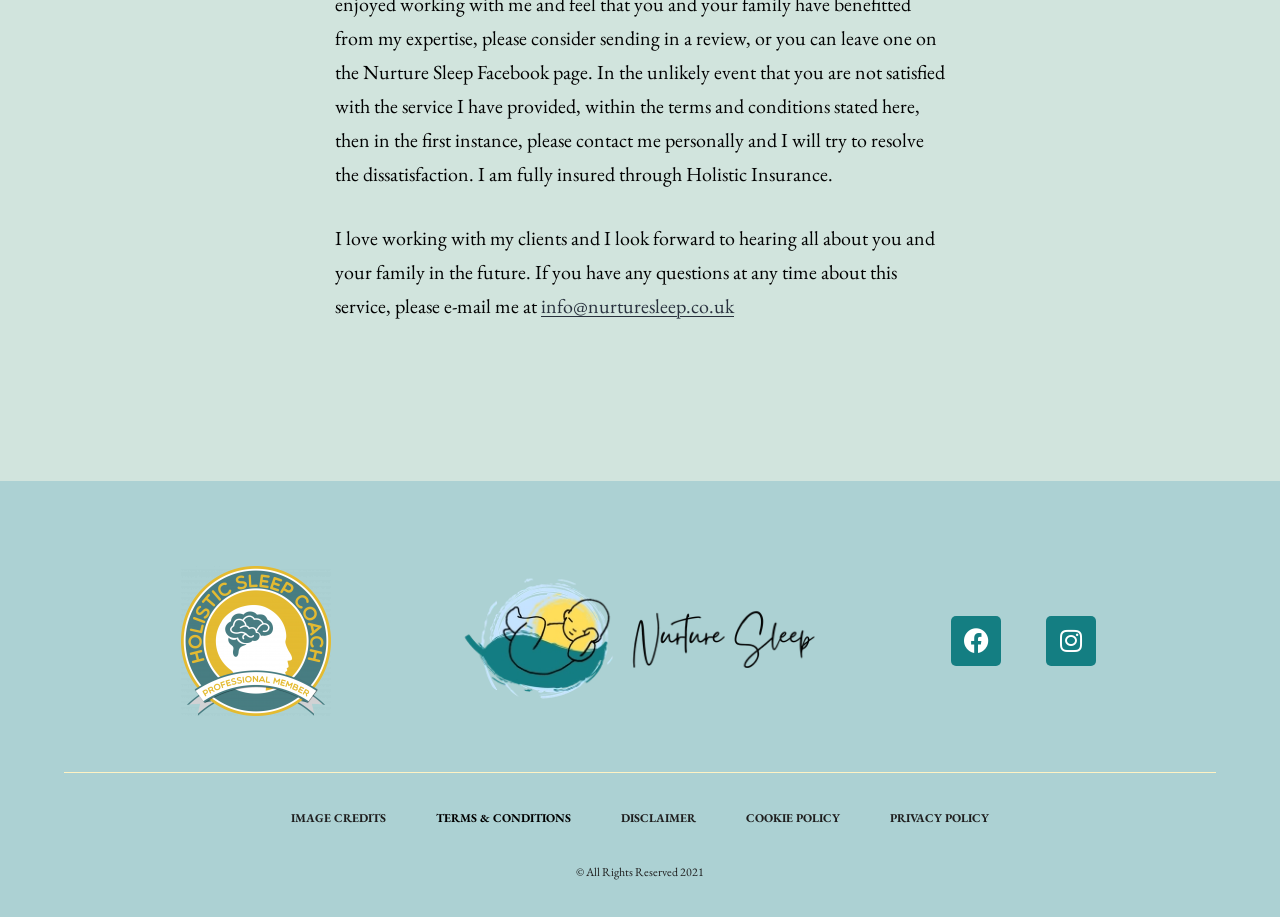Give a succinct answer to this question in a single word or phrase: 
What is the email address to contact the author?

info@nurturesleep.co.uk